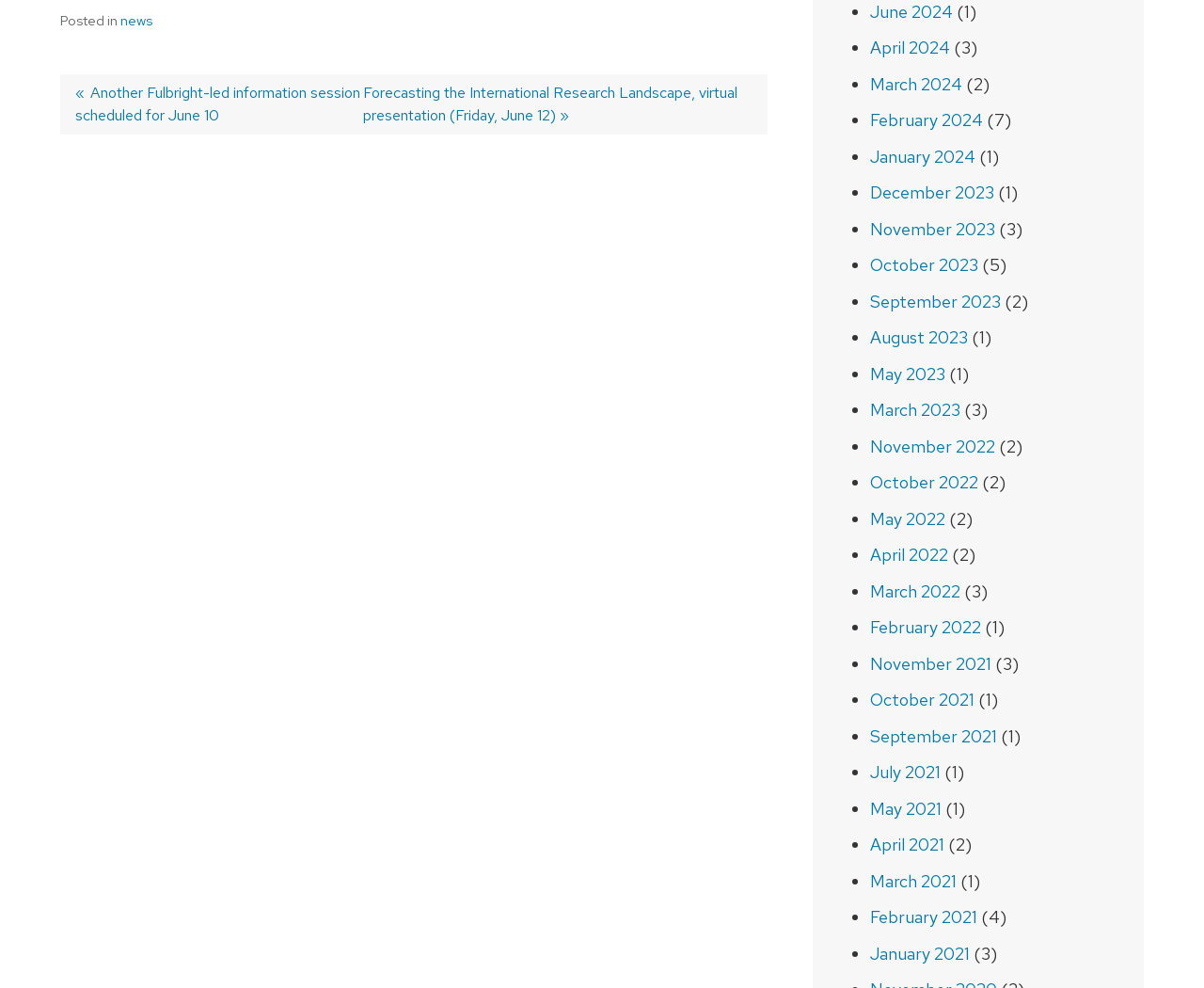Extract the bounding box coordinates of the UI element described: "news". Provide the coordinates in the format [left, top, right, bottom] with values ranging from 0 to 1.

[0.1, 0.011, 0.127, 0.031]